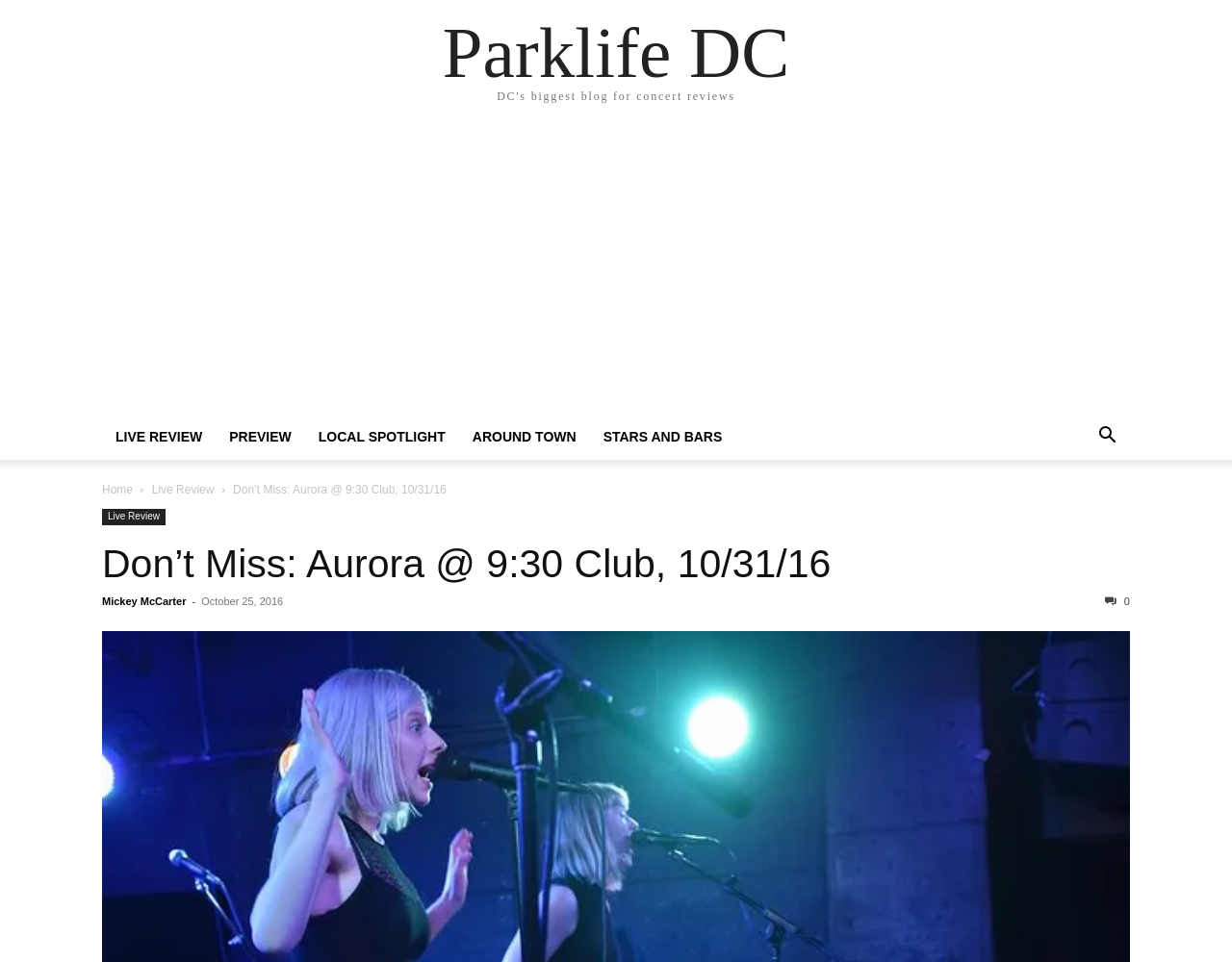Please provide the bounding box coordinates in the format (top-left x, top-left y, bottom-right x, bottom-right y). Remember, all values are floating point numbers between 0 and 1. What is the bounding box coordinate of the region described as: Live Review

[0.083, 0.446, 0.175, 0.462]